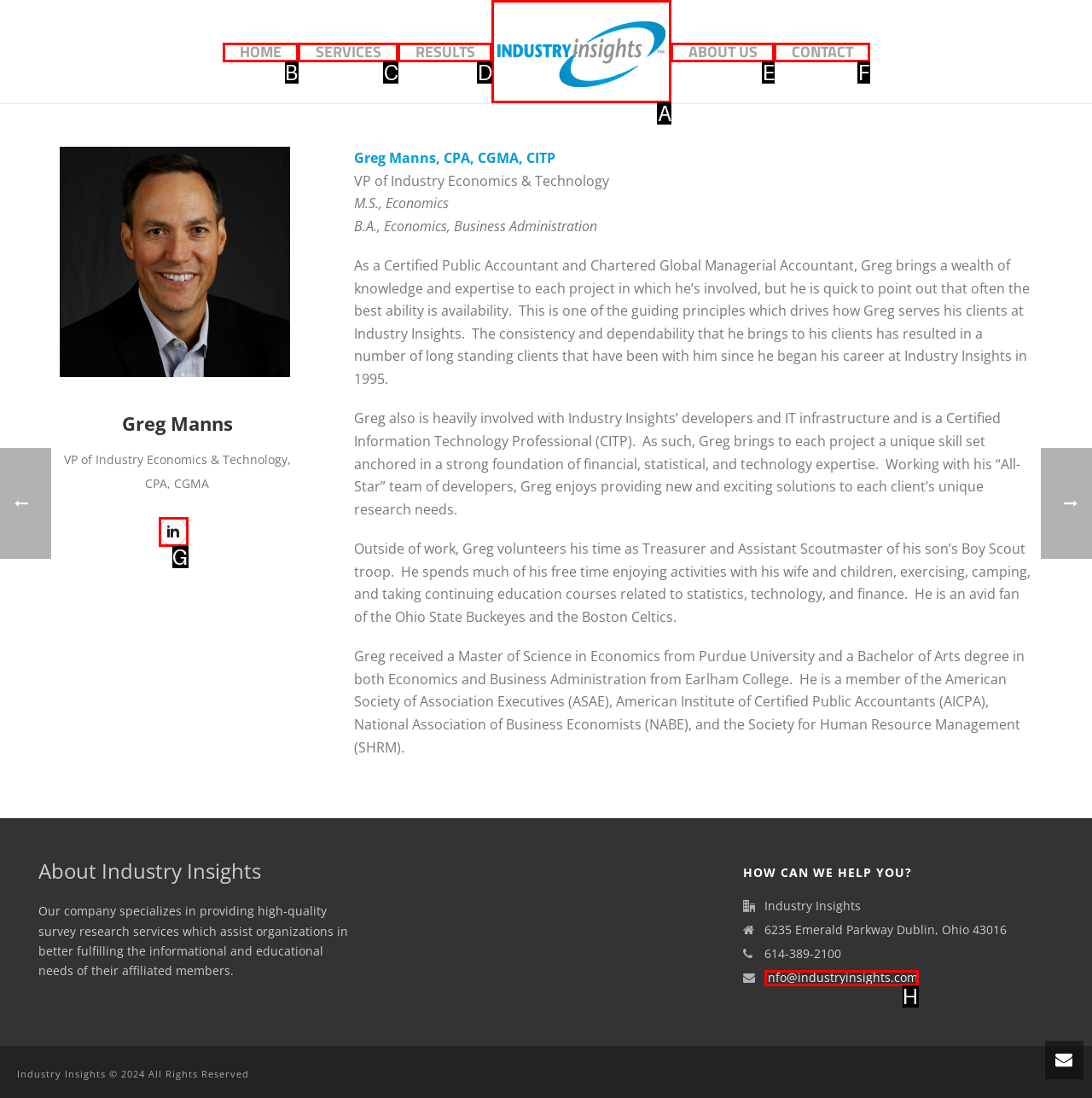Select the HTML element that needs to be clicked to carry out the task: Click HOME
Provide the letter of the correct option.

B